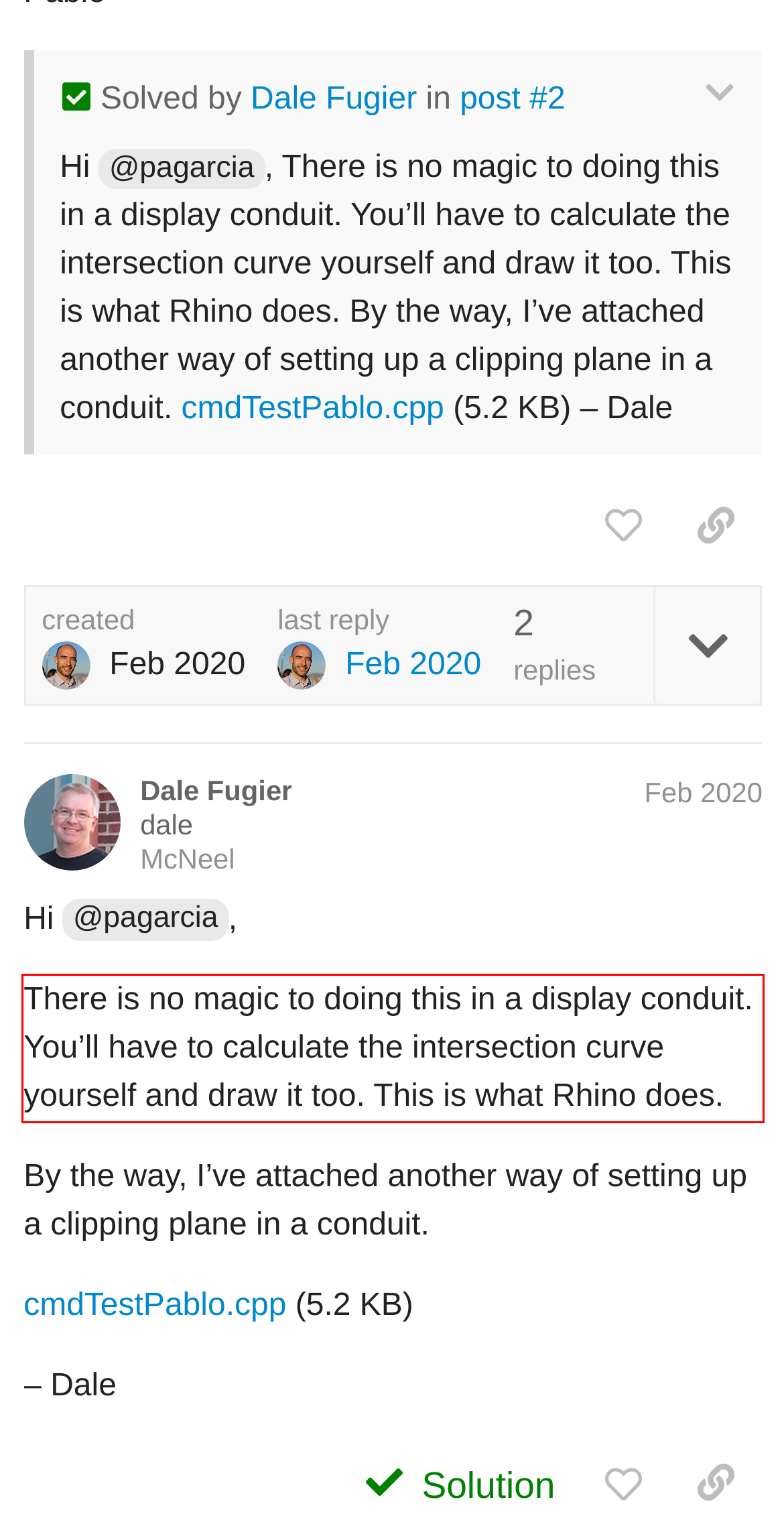You are provided with a screenshot of a webpage that includes a UI element enclosed in a red rectangle. Extract the text content inside this red rectangle.

There is no magic to doing this in a display conduit. You’ll have to calculate the intersection curve yourself and draw it too. This is what Rhino does.